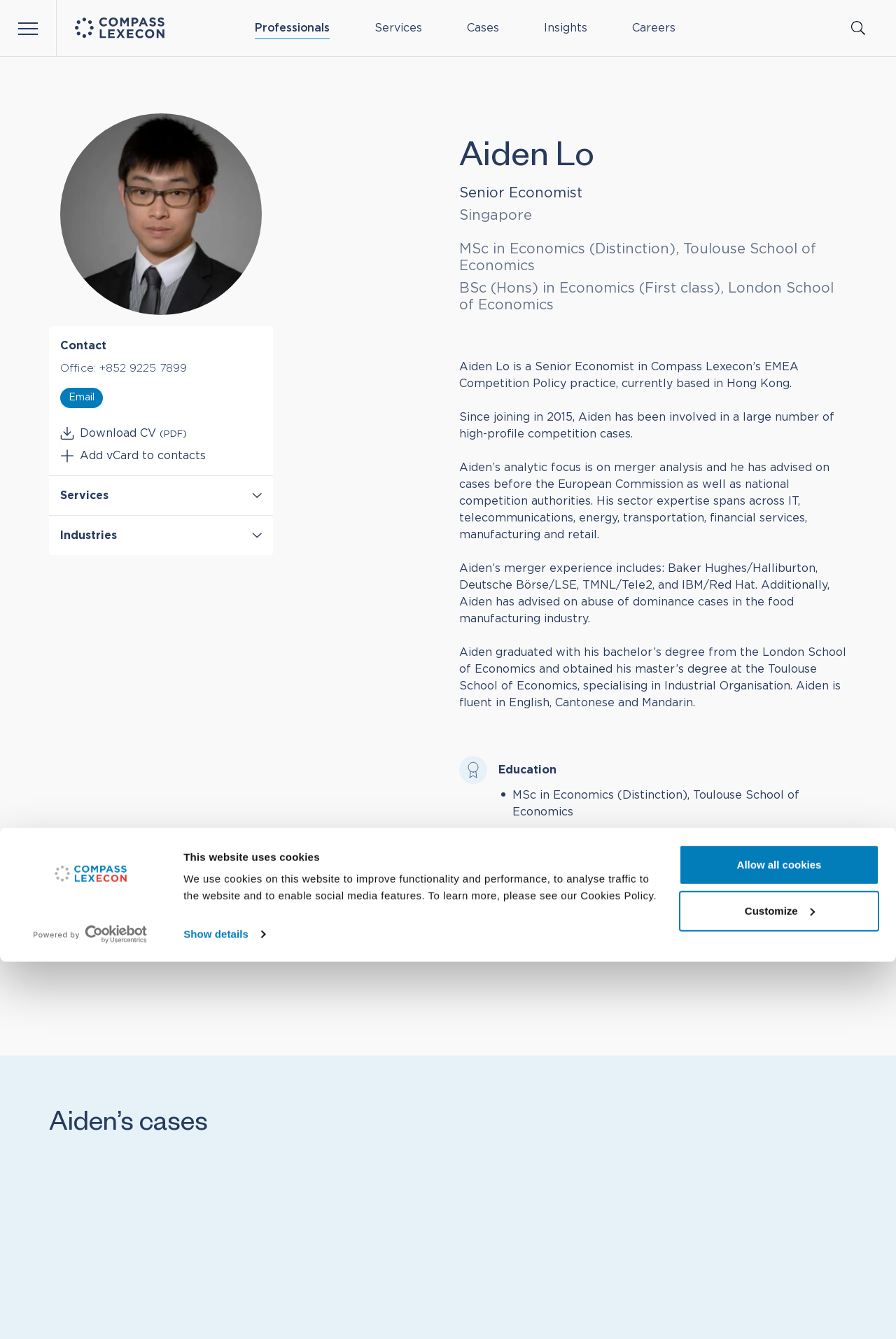What is the language Aiden Lo is fluent in besides English?
Refer to the screenshot and answer in one word or phrase.

Cantonese and Mandarin